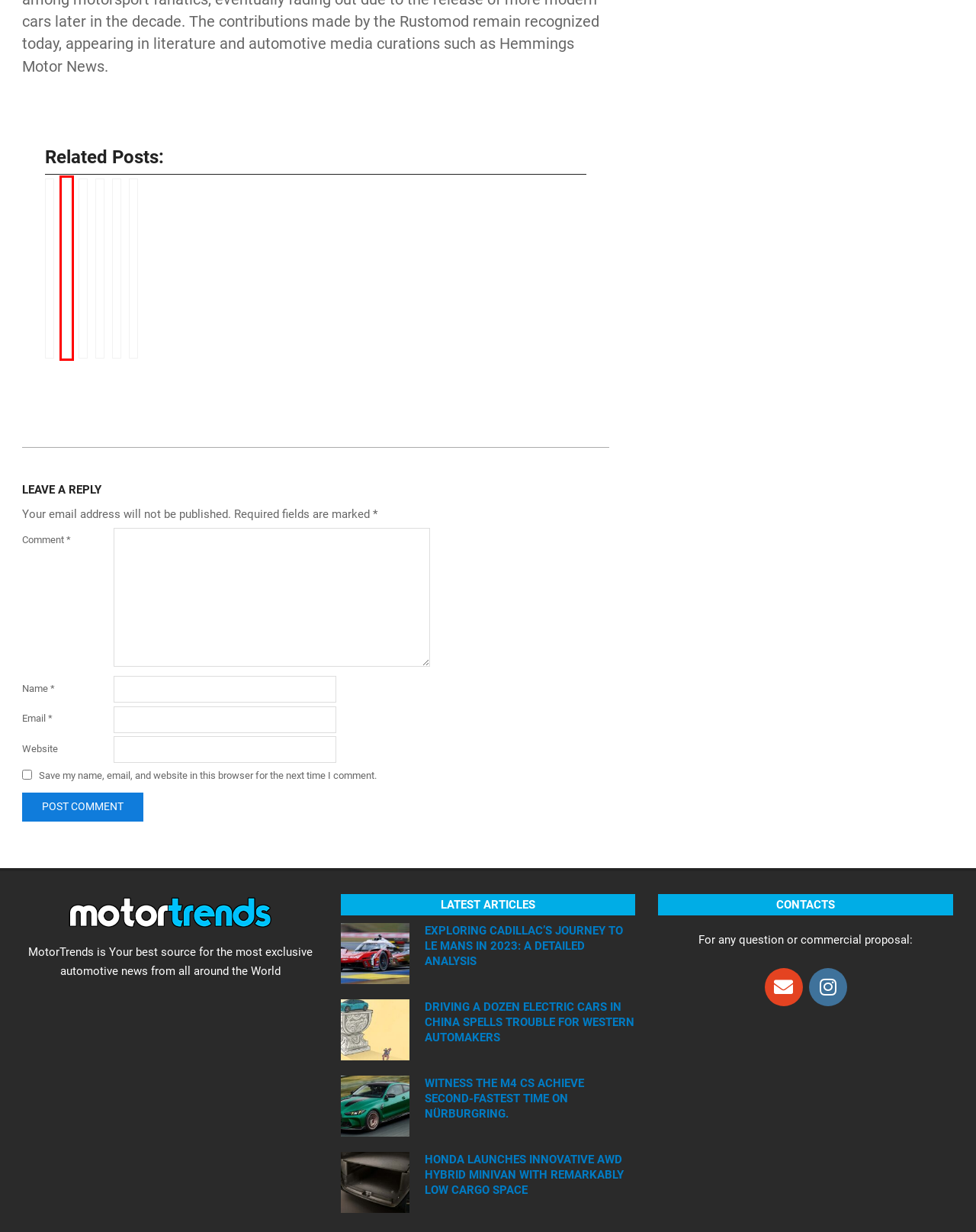You have a screenshot of a webpage with a red rectangle bounding box. Identify the best webpage description that corresponds to the new webpage after clicking the element within the red bounding box. Here are the candidates:
A. ZR1 Prototypes Race At Nürburgring | MotorTrends
B. Reviving the Chevrolet Chevelle SS: A Stunning Digital Tribute | MotorTrends
C. ZR-1 Corvette Concept: An Embarrassment for Supercars | MotorTrends
D. Honda Launches Innovative AWD Hybrid Minivan with Remarkably Low Cargo Space | MotorTrends
E. LEGO 1961 Chevy Convertible Kit - $149.99 | MotorTrends
F. Chevrolet Corvette Owner Rewarded For Keeping Vehicle | MotorTrends
G. Driving a Dozen Electric Cars in China Spells Trouble for Western Automakers | MotorTrends
H. Recap of the Inaugural A2RL Event | MotorTrends

F